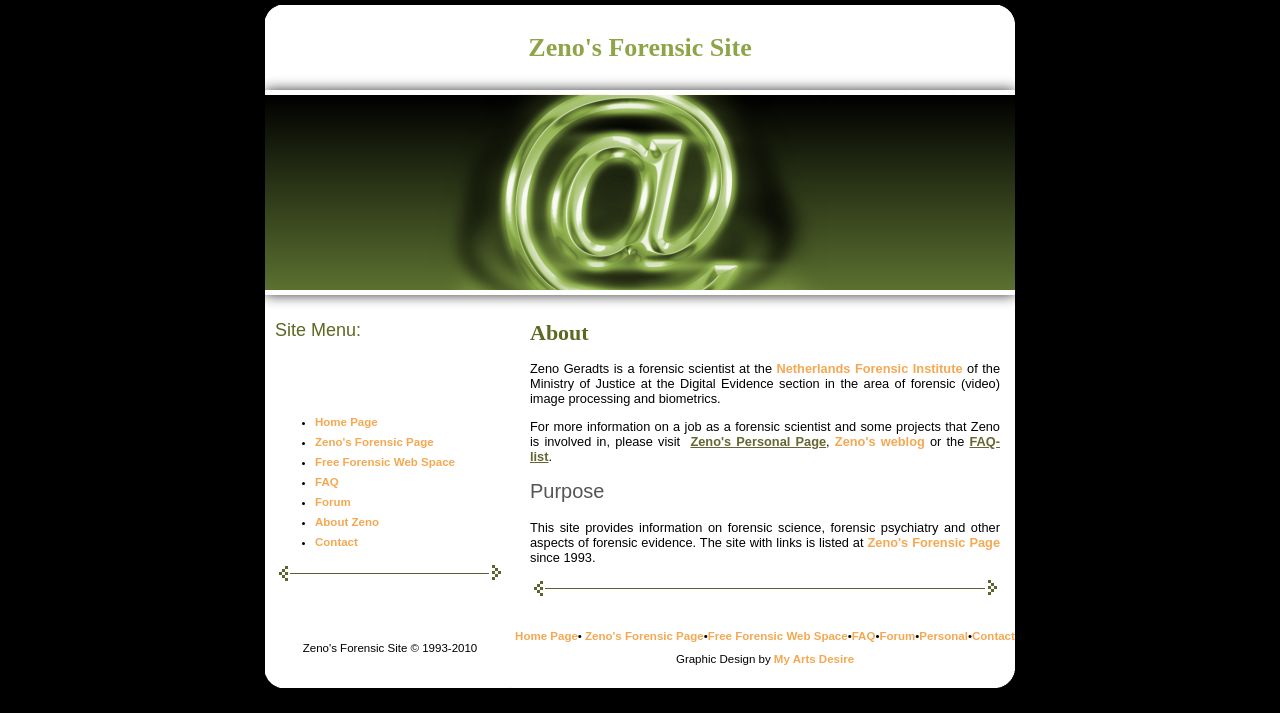Craft a detailed narrative of the webpage's structure and content.

The webpage is titled "Zeno's Forensic Site" and has a layout table with several rows and cells. At the top, there is a main image that spans across the entire width of the page. Below the main image, there are two shadow images, one on the left and one on the right, which are smaller in size.

The next section is a site menu, which is divided into two cells. The left cell contains a heading "Site Menu:" followed by a list of links, including "Home Page", "Zeno's Forensic Page", "Free Forensic Web Space", "FAQ", "Forum", "About Zeno", and "Contact". These links are separated by bullet points and are aligned horizontally. Below the list of links, there is a horizontal bar image.

The right cell contains a section about Zeno, a forensic scientist. There is a heading "About" followed by a paragraph of text that describes Zeno's work and provides links to his personal page, weblog, and FAQ list. Below the paragraph, there is another heading "Purpose" that describes the purpose of the site, which is to provide information on forensic science, forensic psychiatry, and other aspects of forensic evidence. The site also mentions that it has been listed since 1993.

At the bottom of the page, there is a footer section with two cells. The left cell contains the copyright information "Zeno's Forensic Site © 1993-2010". The right cell contains a list of links, similar to the site menu, but with the addition of a "Personal" link and a credit to "My Arts Desire" for the graphic design.